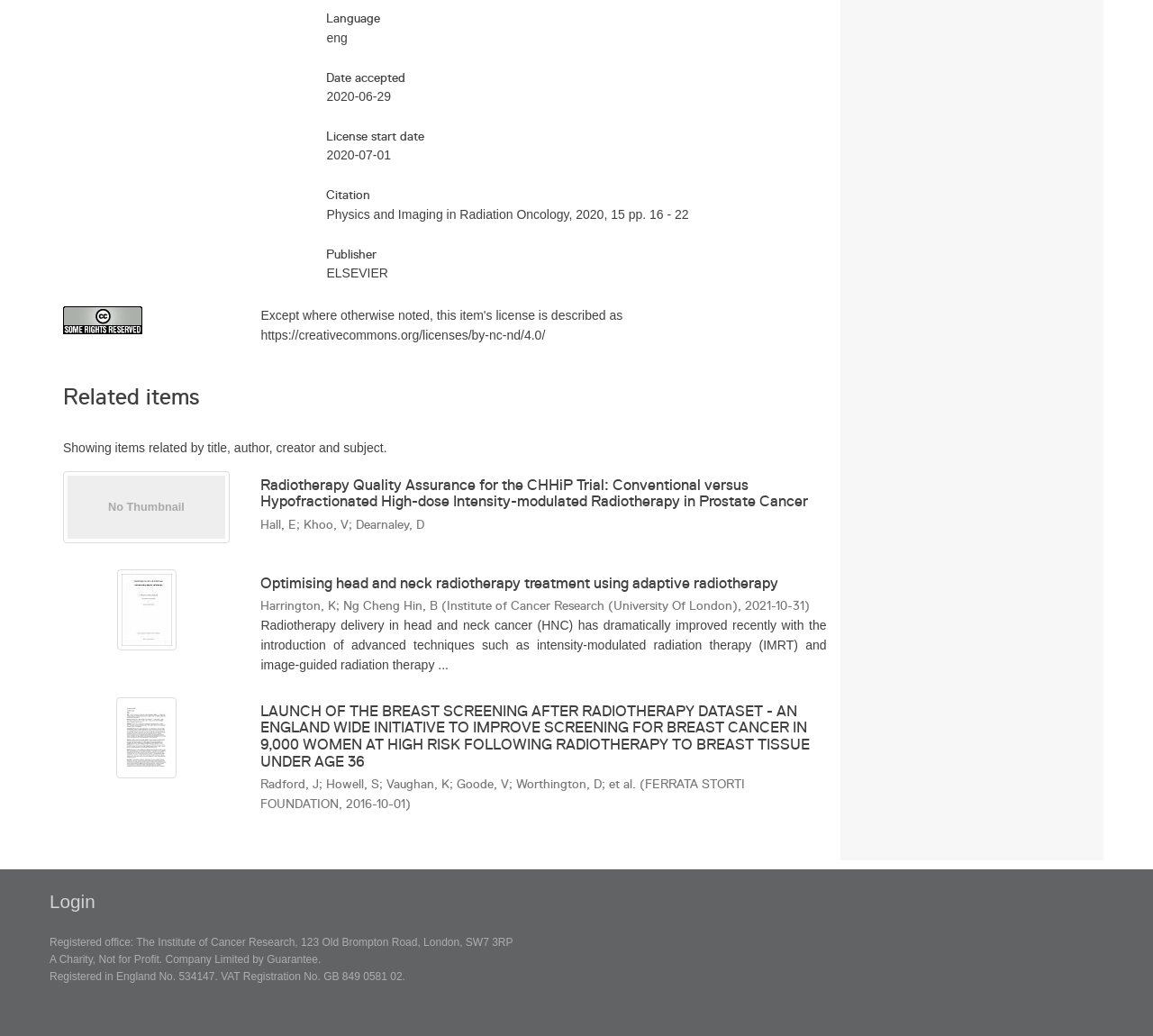Identify the bounding box coordinates for the UI element mentioned here: "alt="No Thumbnail [100%x80]"". Provide the coordinates as four float values between 0 and 1, i.e., [left, top, right, bottom].

[0.055, 0.455, 0.2, 0.524]